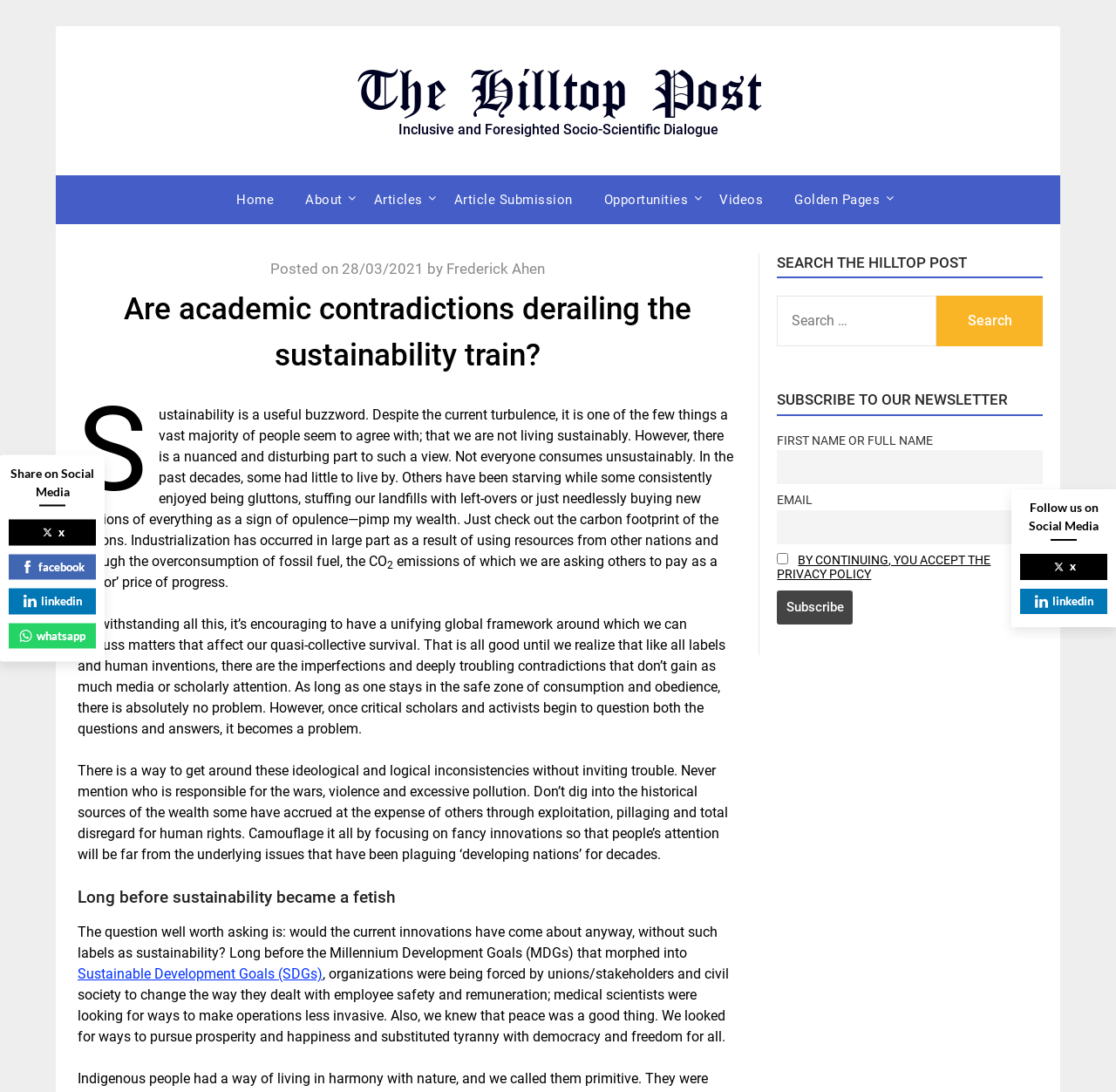What can be searched on the website?
Provide a short answer using one word or a brief phrase based on the image.

Articles